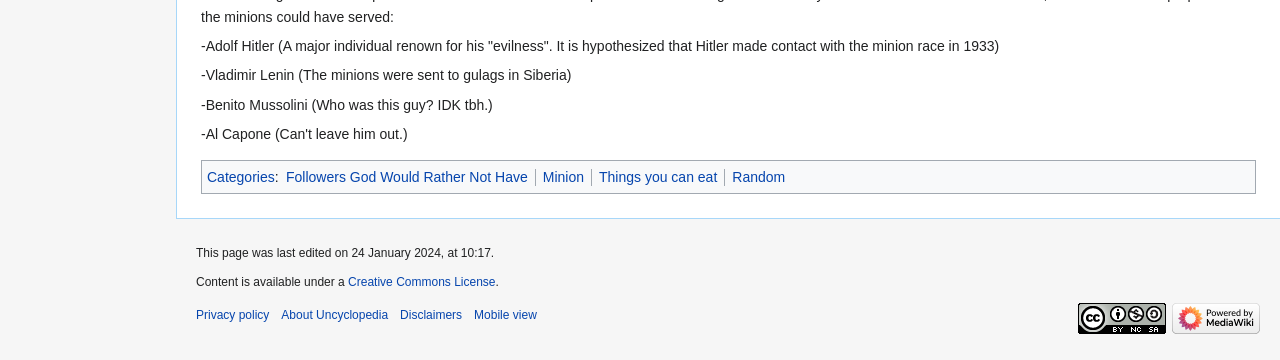Return the bounding box coordinates of the UI element that corresponds to this description: "alt="Powered by MediaWiki"". The coordinates must be given as four float numbers in the range of 0 and 1, [left, top, right, bottom].

[0.916, 0.862, 0.984, 0.901]